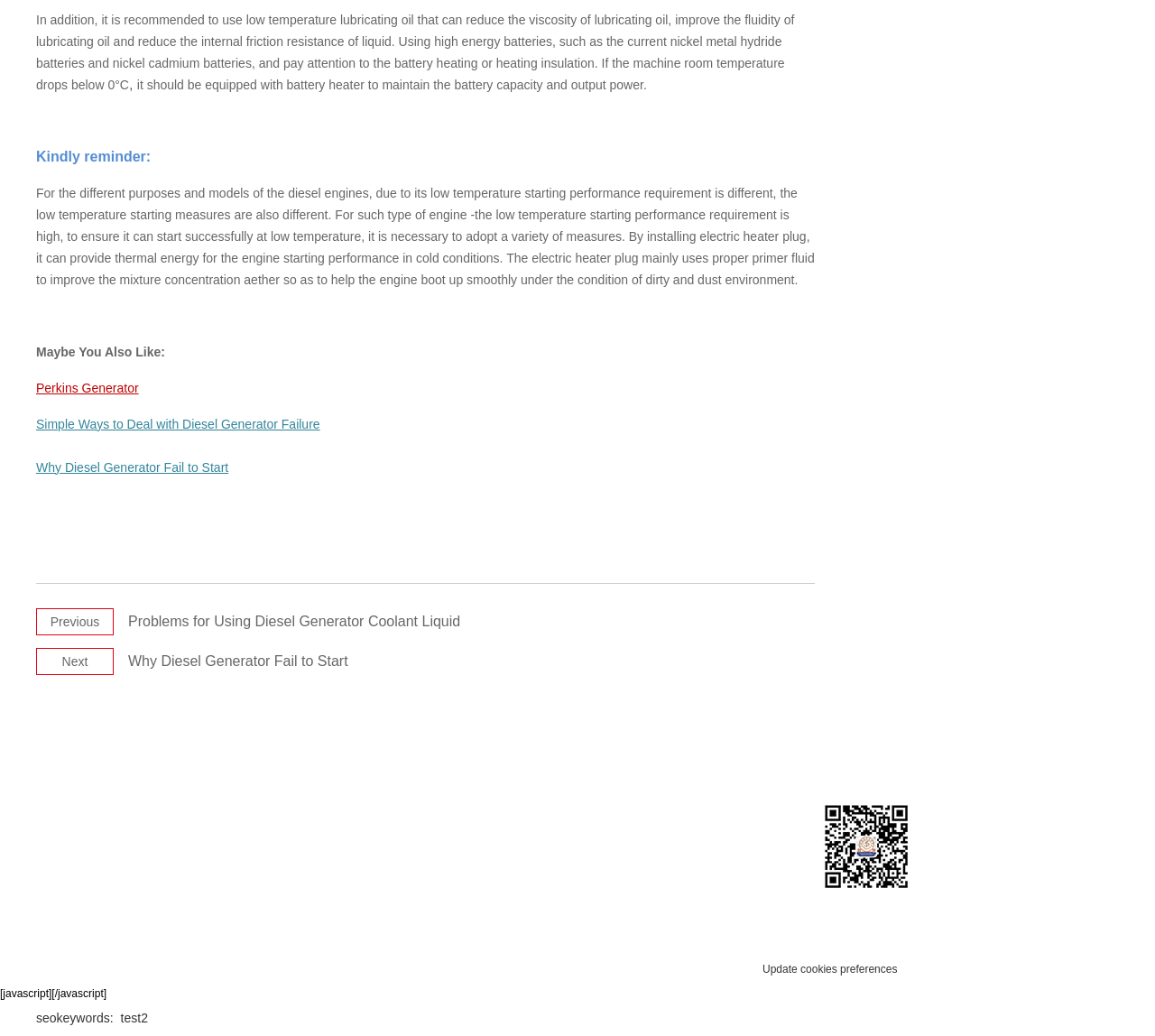What is the company's address?
Using the image, respond with a single word or phrase.

Room 601, Laboratory Building, No.2 Gaohua Road, Nanning, Guangxi, China